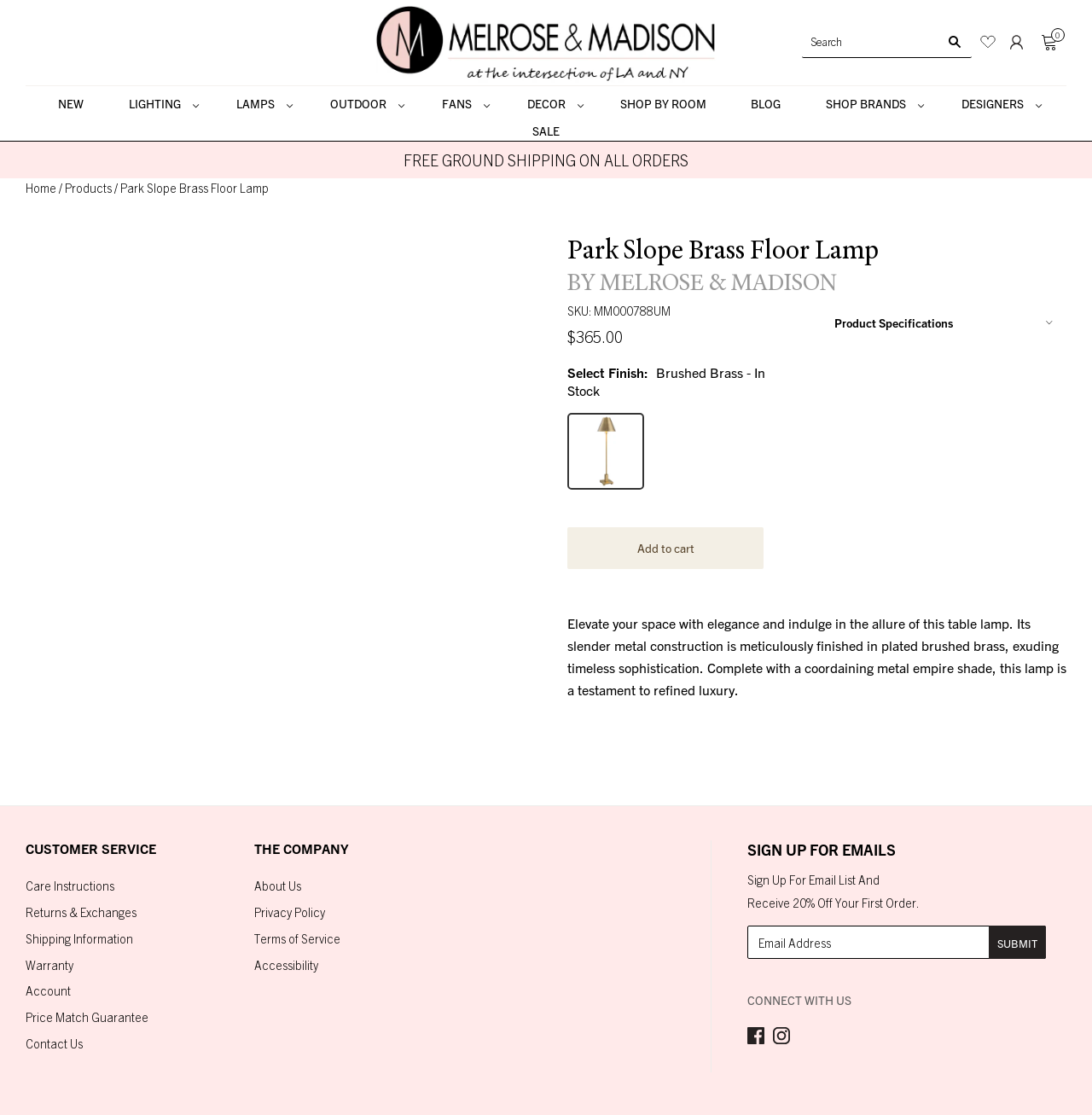Find and indicate the bounding box coordinates of the region you should select to follow the given instruction: "Contact us".

[0.023, 0.929, 0.076, 0.943]